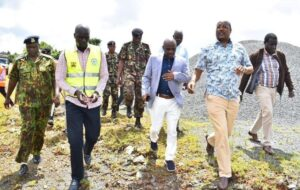Reply to the question below using a single word or brief phrase:
What is the purpose of the security forces' presence?

Safety and regulation